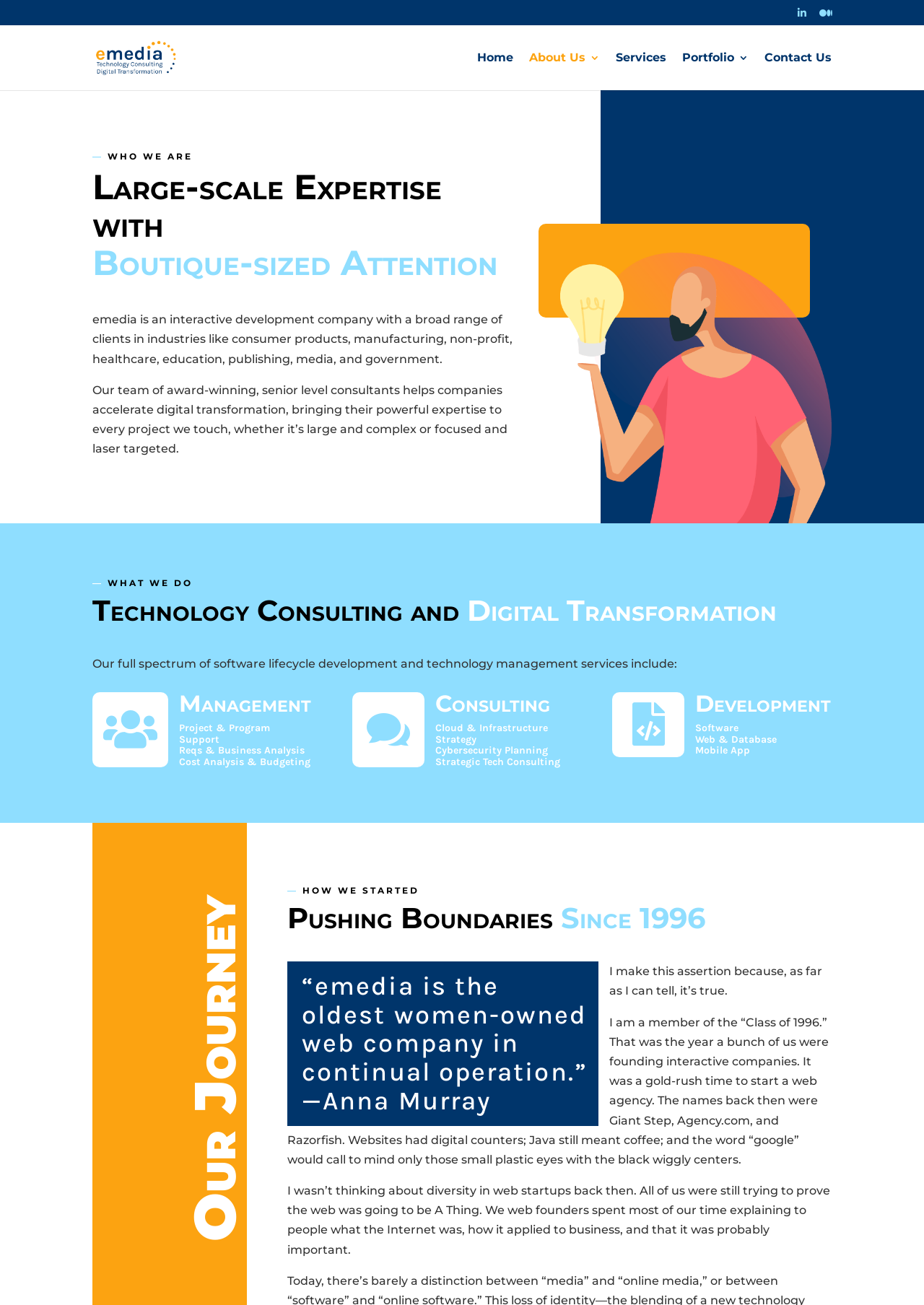Based on the image, provide a detailed and complete answer to the question: 
What is the name of the founder of emedia?

From the webpage content, specifically the blockquote element with the text '“emedia is the oldest women-owned web company in continual operation.” —Anna Murray', we can infer that Anna Murray is the founder of emedia.